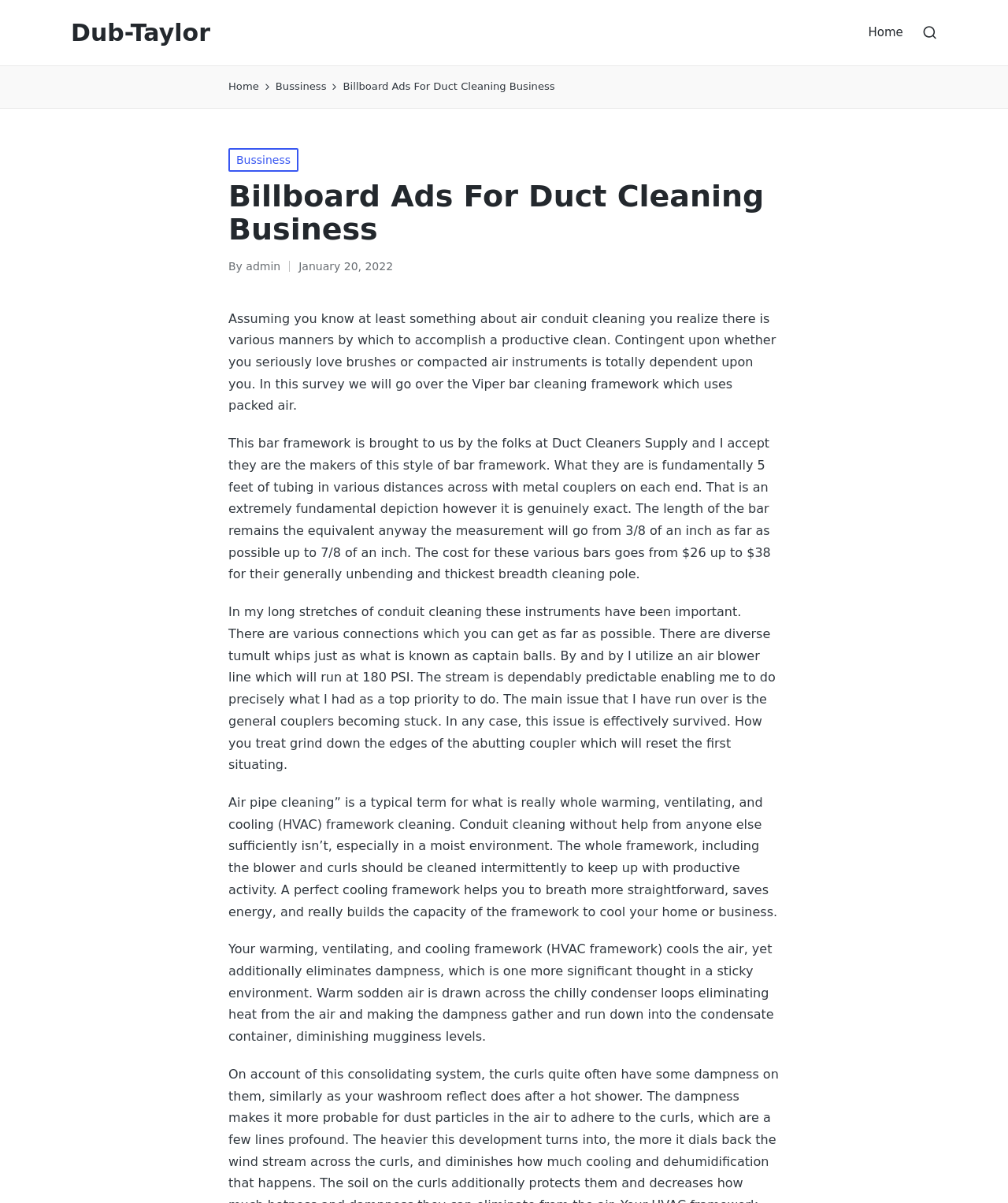Identify the bounding box coordinates of the clickable region necessary to fulfill the following instruction: "go to home page". The bounding box coordinates should be four float numbers between 0 and 1, i.e., [left, top, right, bottom].

[0.861, 0.017, 0.896, 0.037]